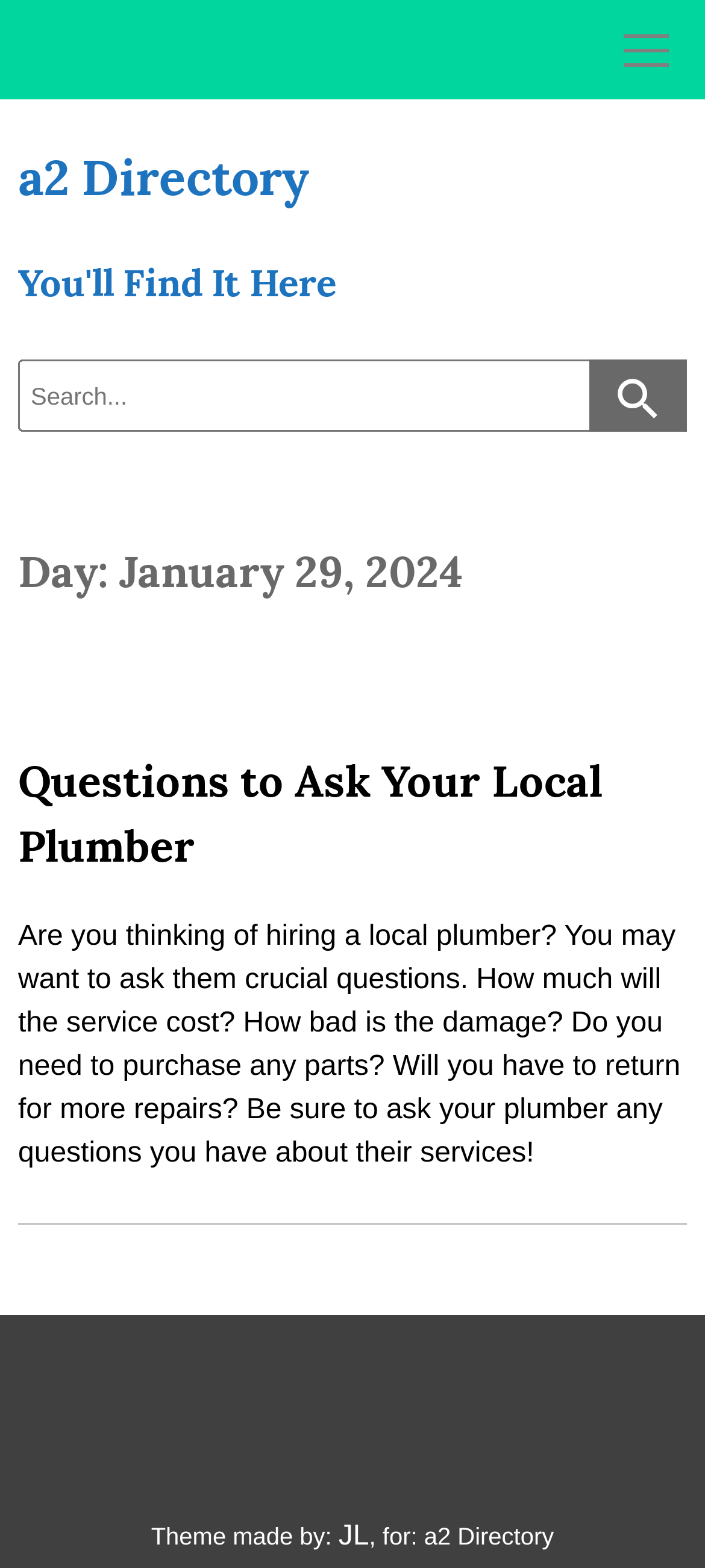Reply to the question below using a single word or brief phrase:
What is the theme of the webpage made by?

JL